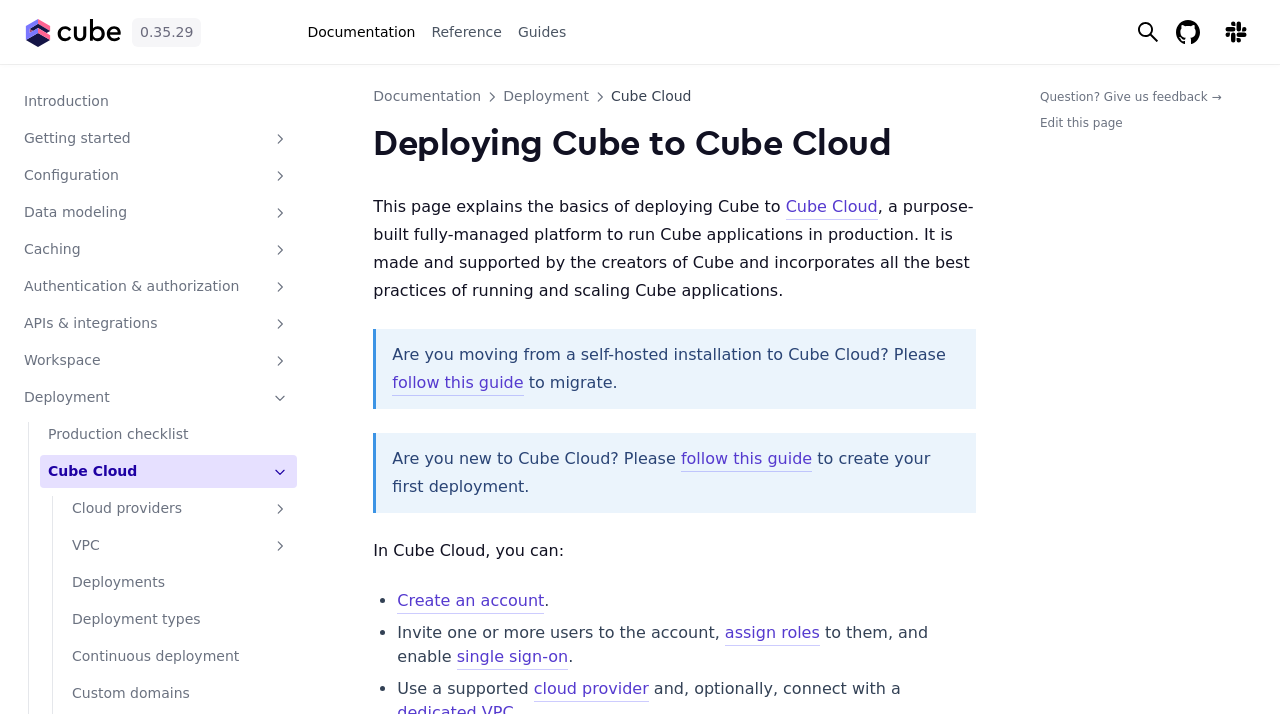Provide the bounding box coordinates of the area you need to click to execute the following instruction: "Click on the GitHub link".

[0.912, 0.017, 0.944, 0.073]